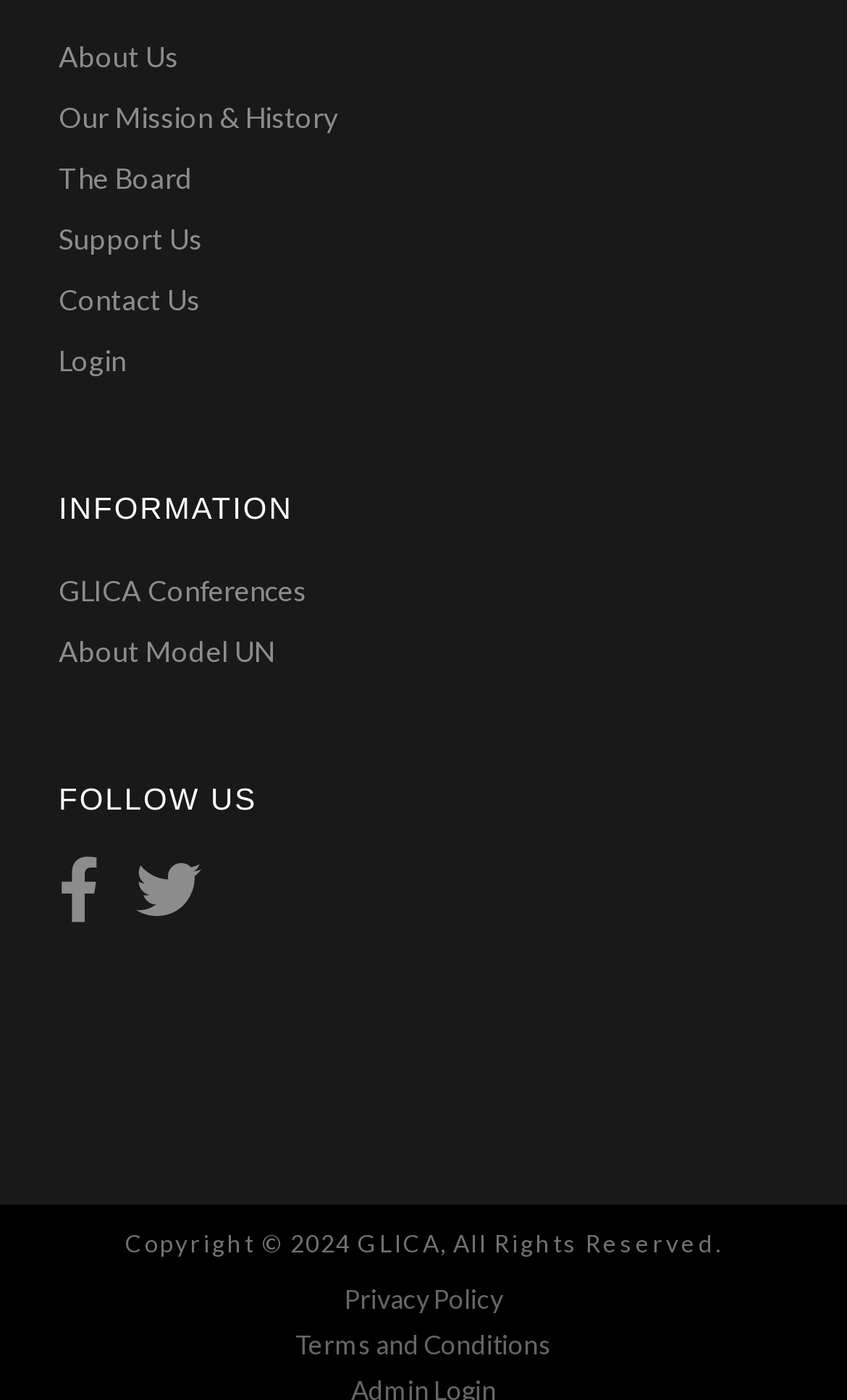How many social media links are there?
Provide a one-word or short-phrase answer based on the image.

2